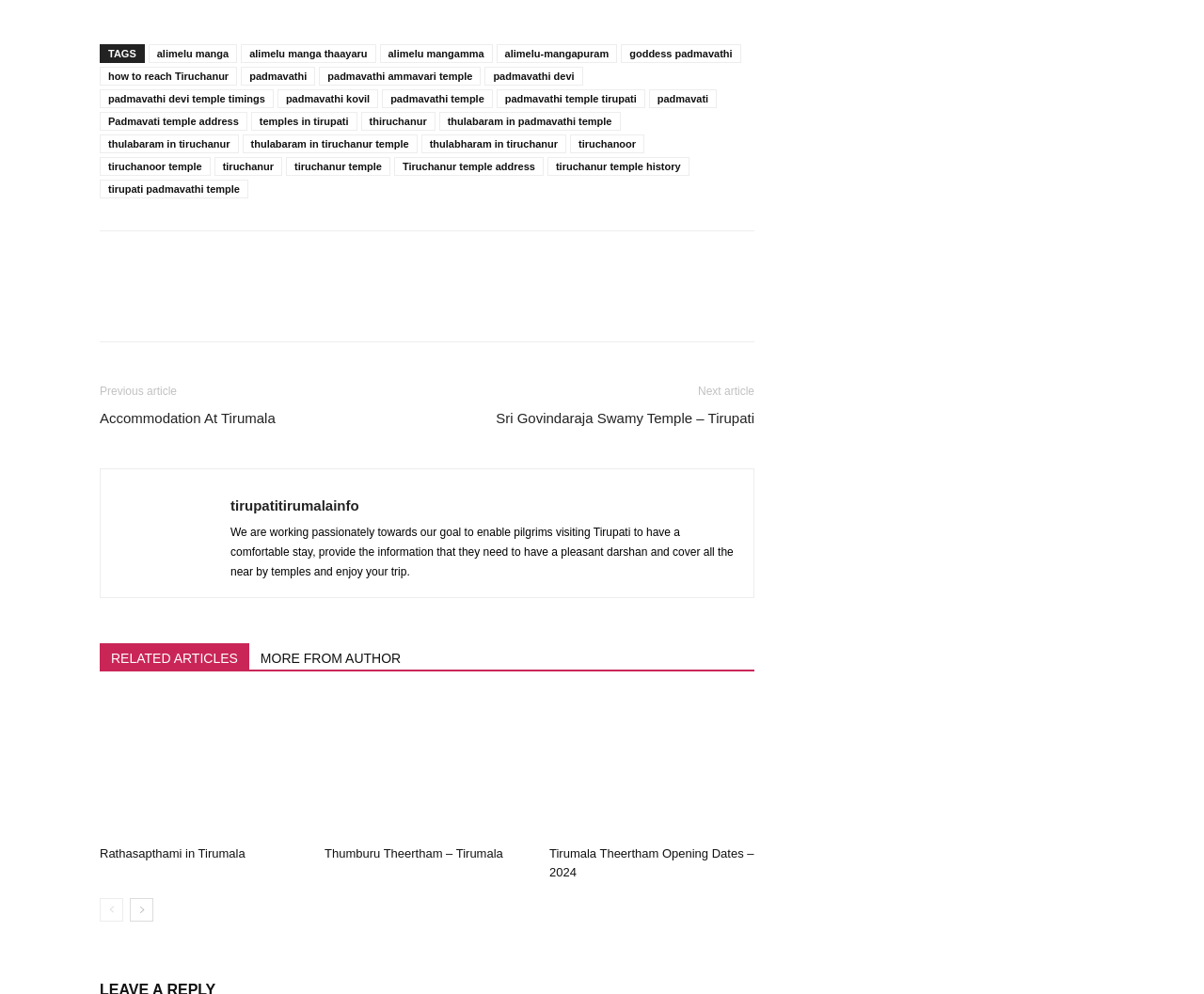How many 'Next article' links are there on the webpage?
Refer to the image and provide a one-word or short phrase answer.

1